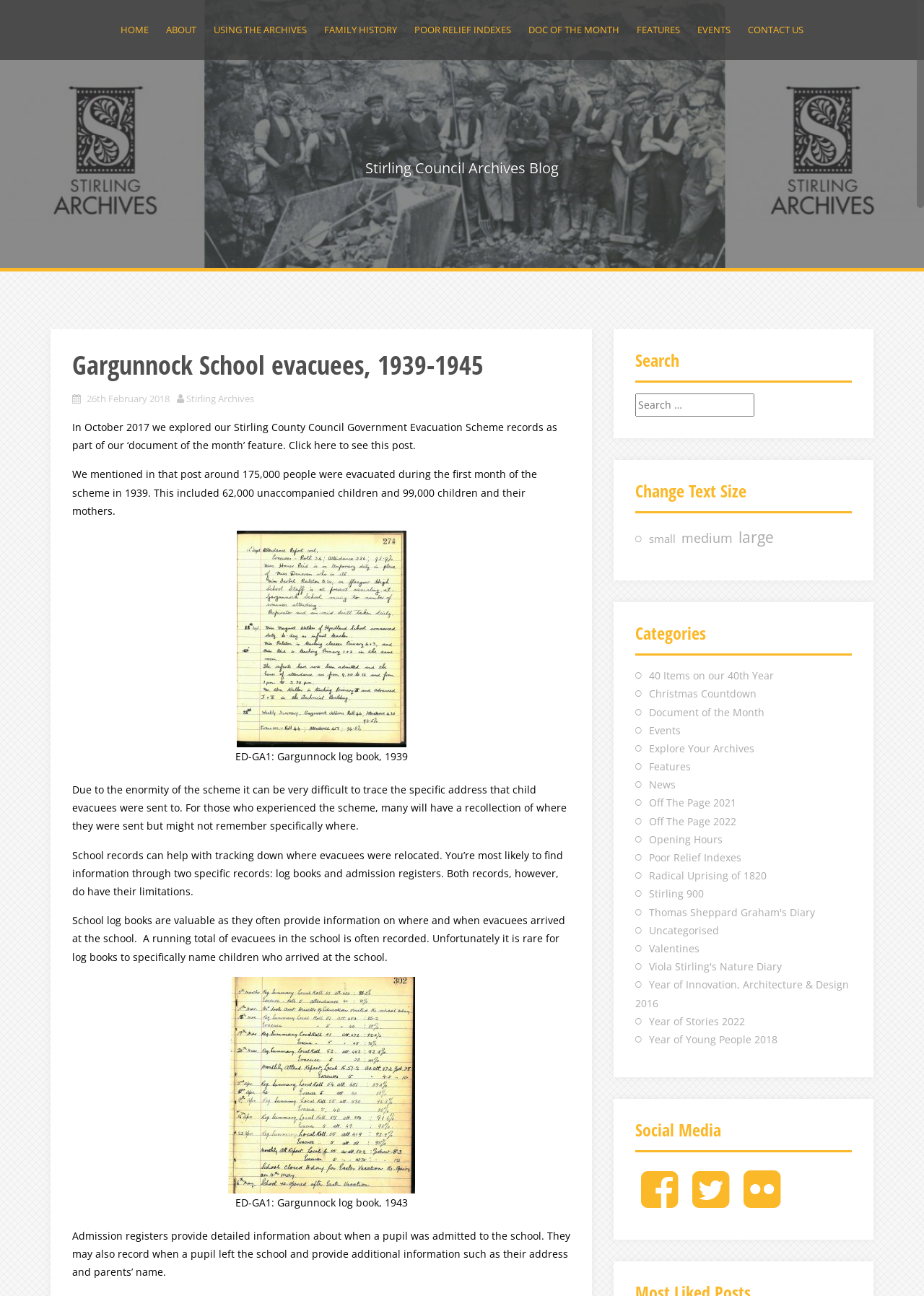Locate the bounding box coordinates of the clickable part needed for the task: "Click on the 'HOME' link".

[0.13, 0.017, 0.161, 0.03]